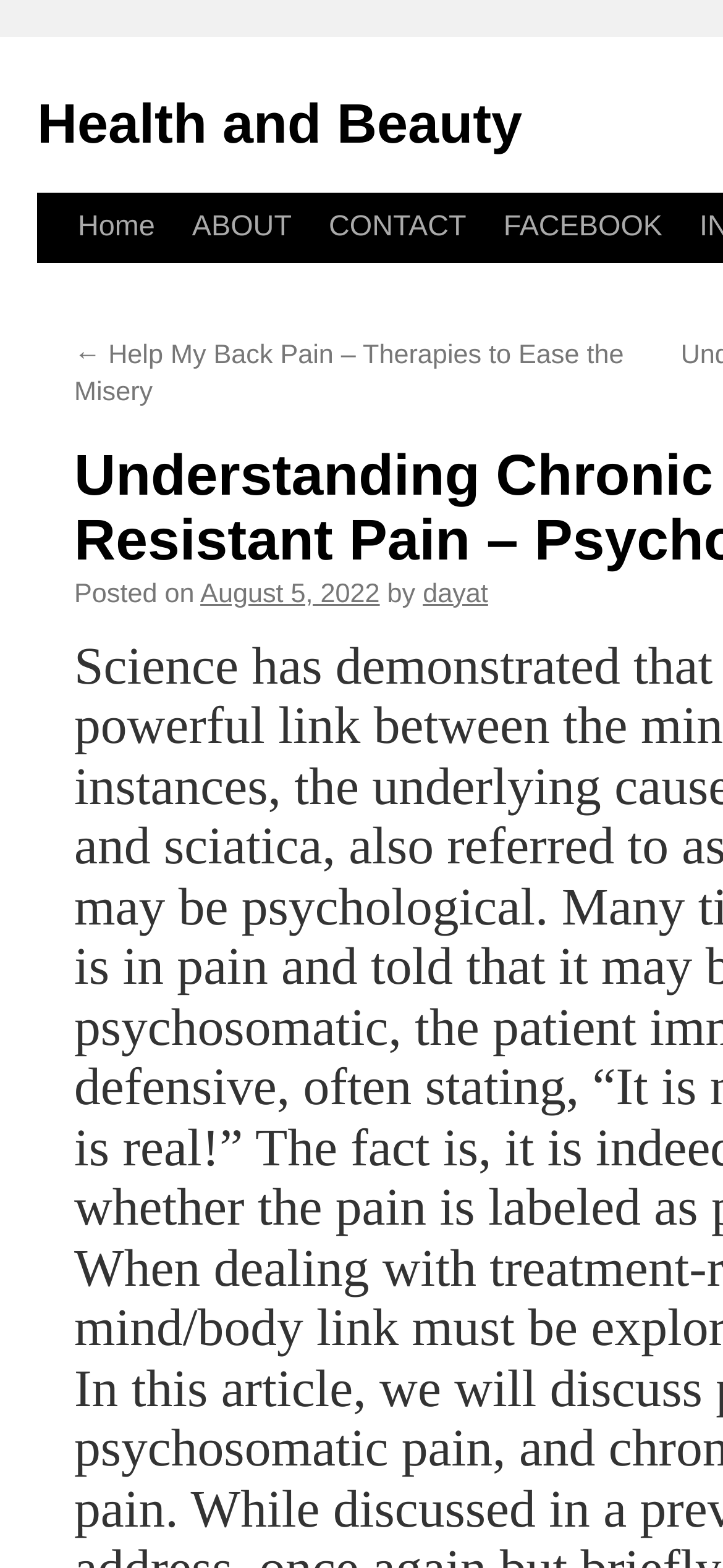Please identify the bounding box coordinates of the area that needs to be clicked to follow this instruction: "view the post details on August 5, 2022".

[0.277, 0.369, 0.525, 0.388]